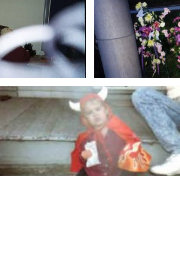What is the child holding?
Please provide a single word or phrase answer based on the image.

Candy or snack